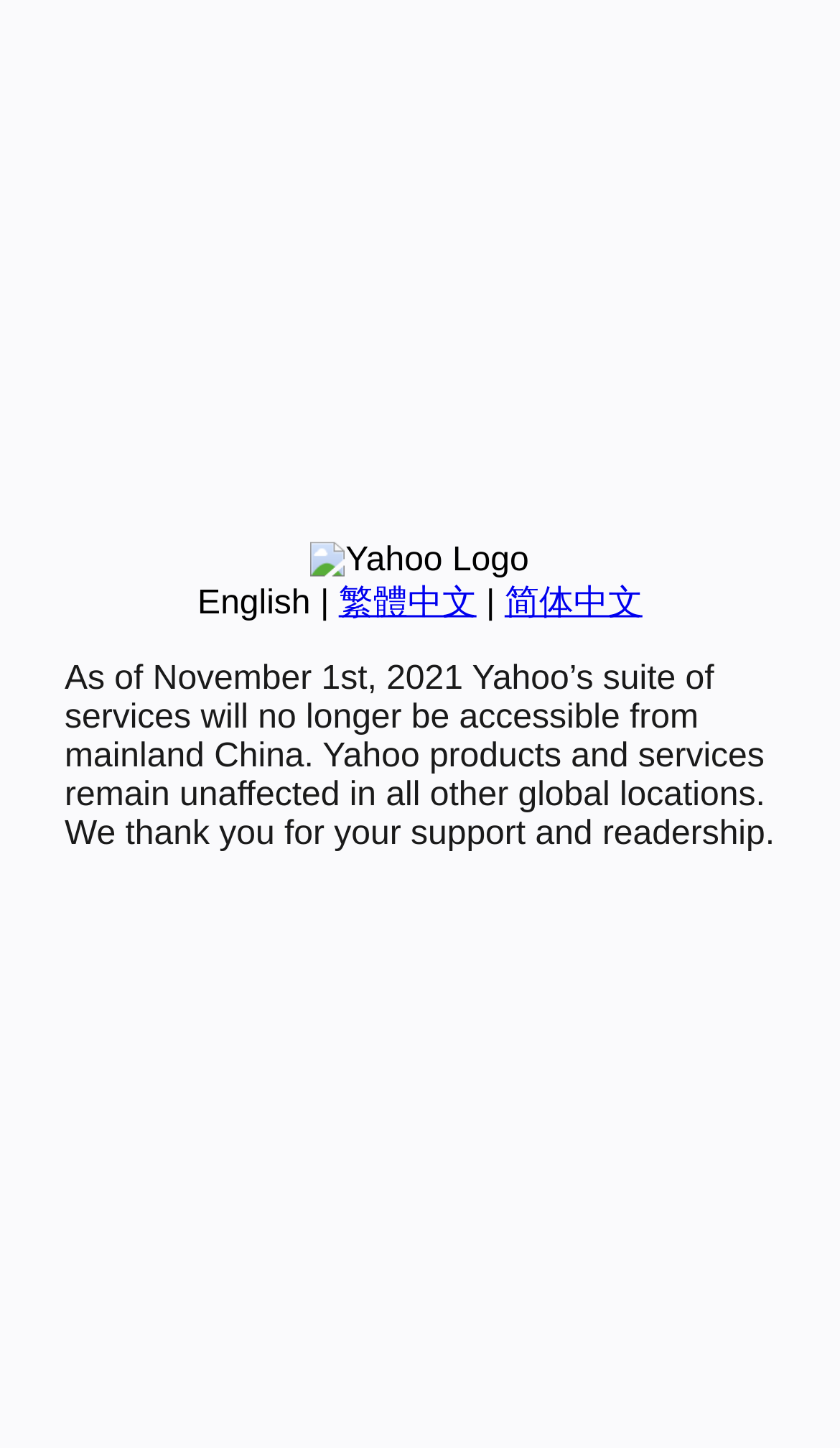Can you find the bounding box coordinates for the UI element given this description: "简体中文"? Provide the coordinates as four float numbers between 0 and 1: [left, top, right, bottom].

[0.601, 0.404, 0.765, 0.429]